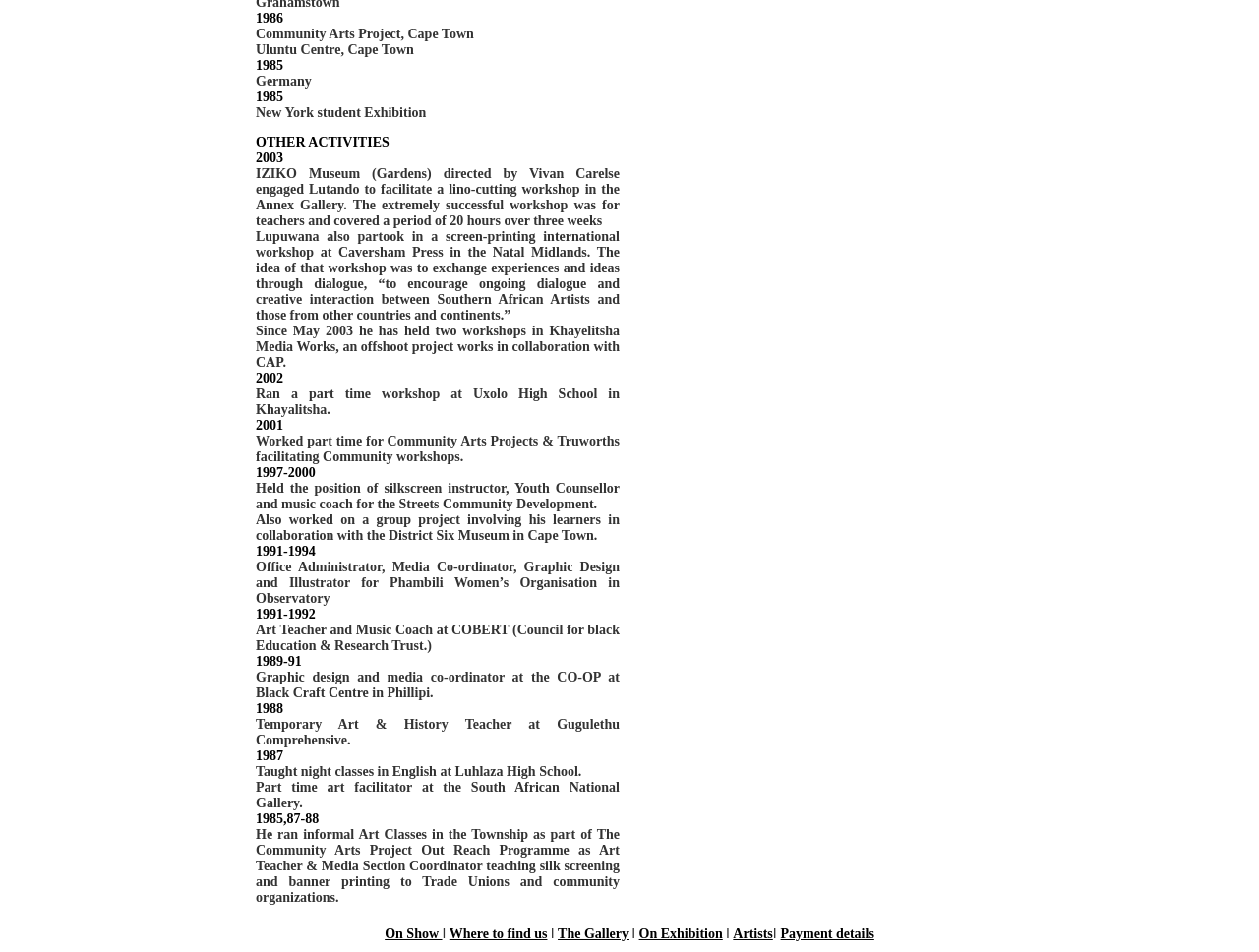What is the name of the project mentioned in the text?
Answer the question with just one word or phrase using the image.

Community Arts Project